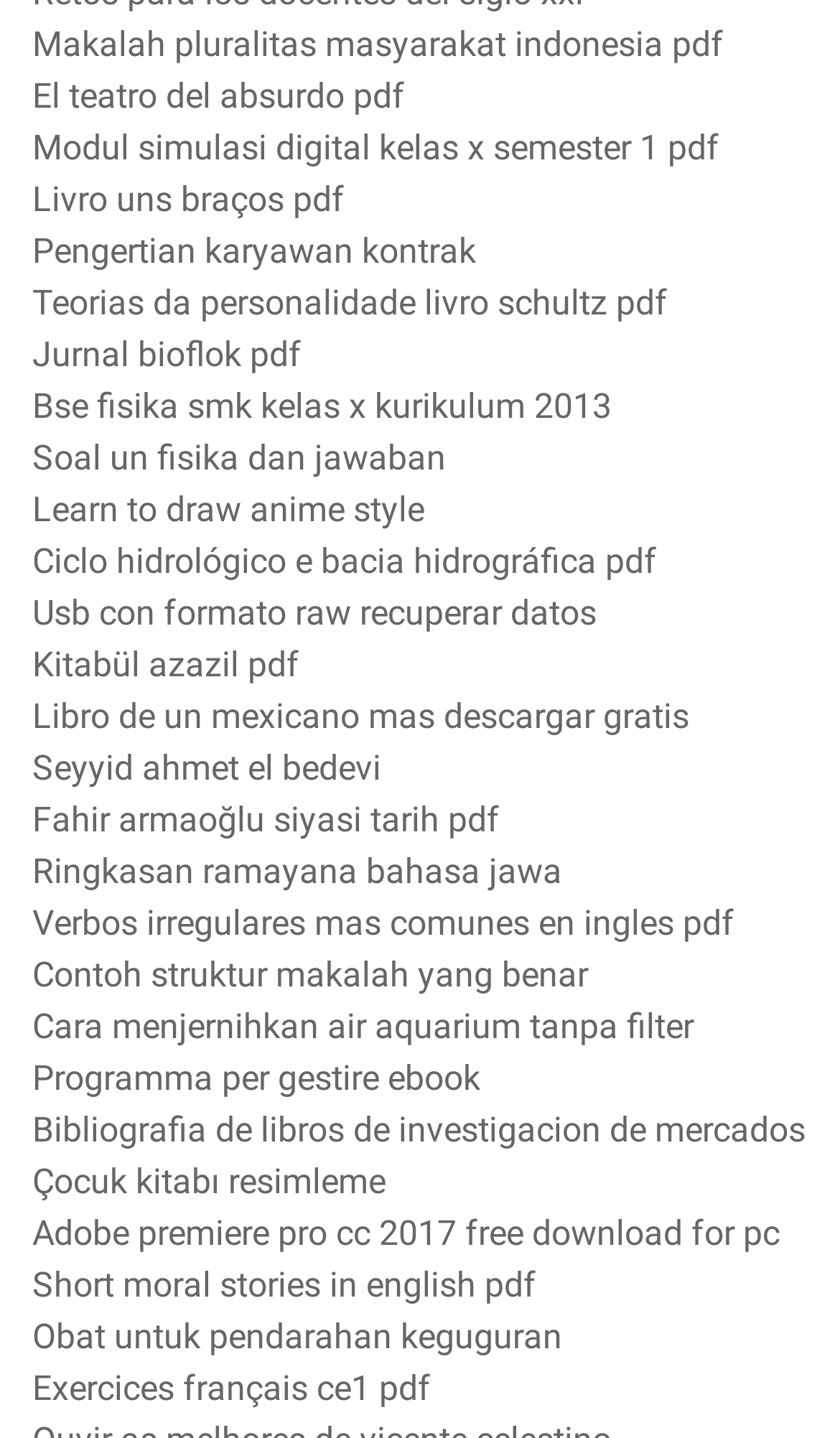What is the topic of the first link?
Provide an in-depth answer to the question, covering all aspects.

The first link on the webpage has the text 'Makalah pluralitas masyarakat indonesia pdf', which suggests that the topic of the link is related to the pluralism of Indonesian society.